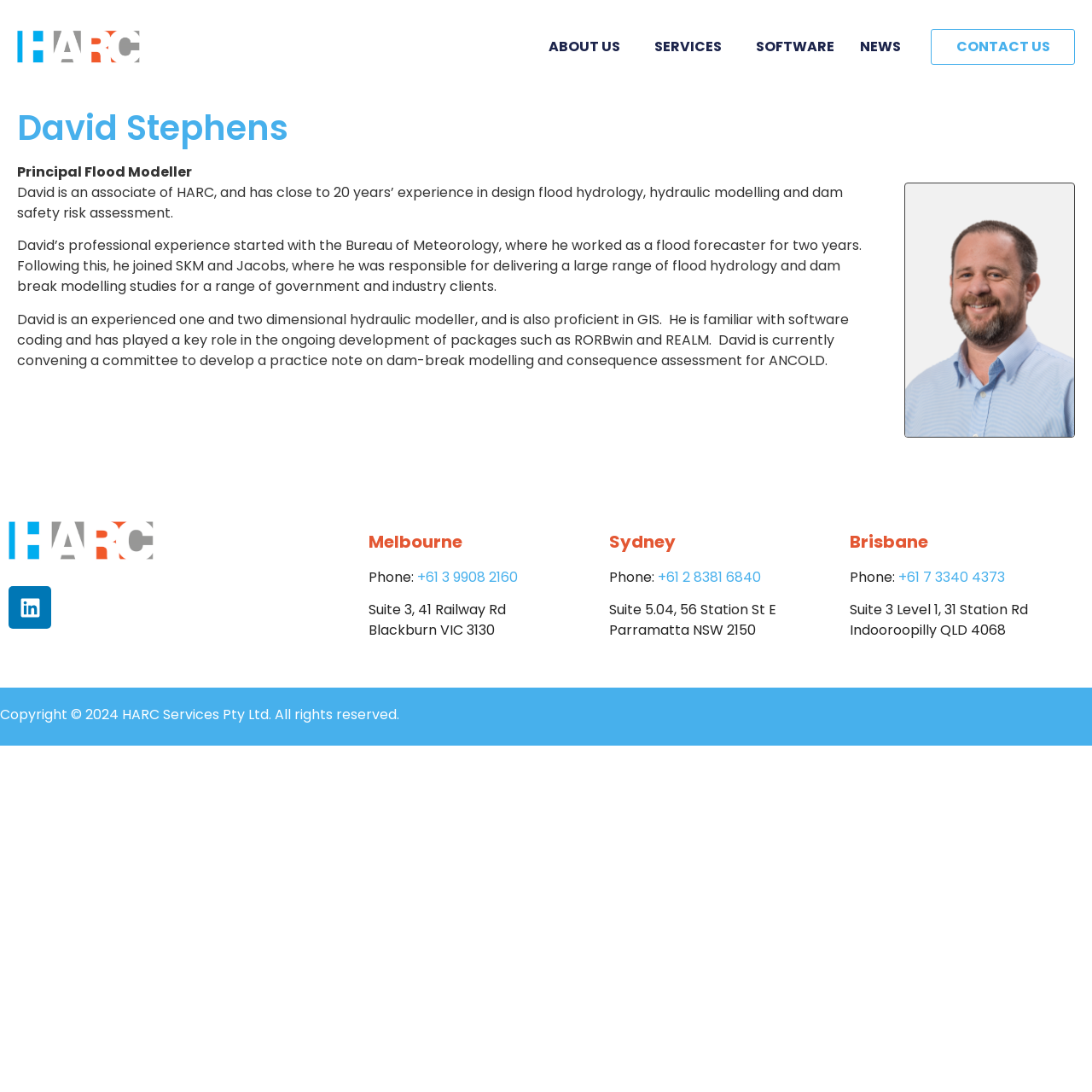Could you specify the bounding box coordinates for the clickable section to complete the following instruction: "View David's Linkedin profile"?

[0.008, 0.537, 0.047, 0.576]